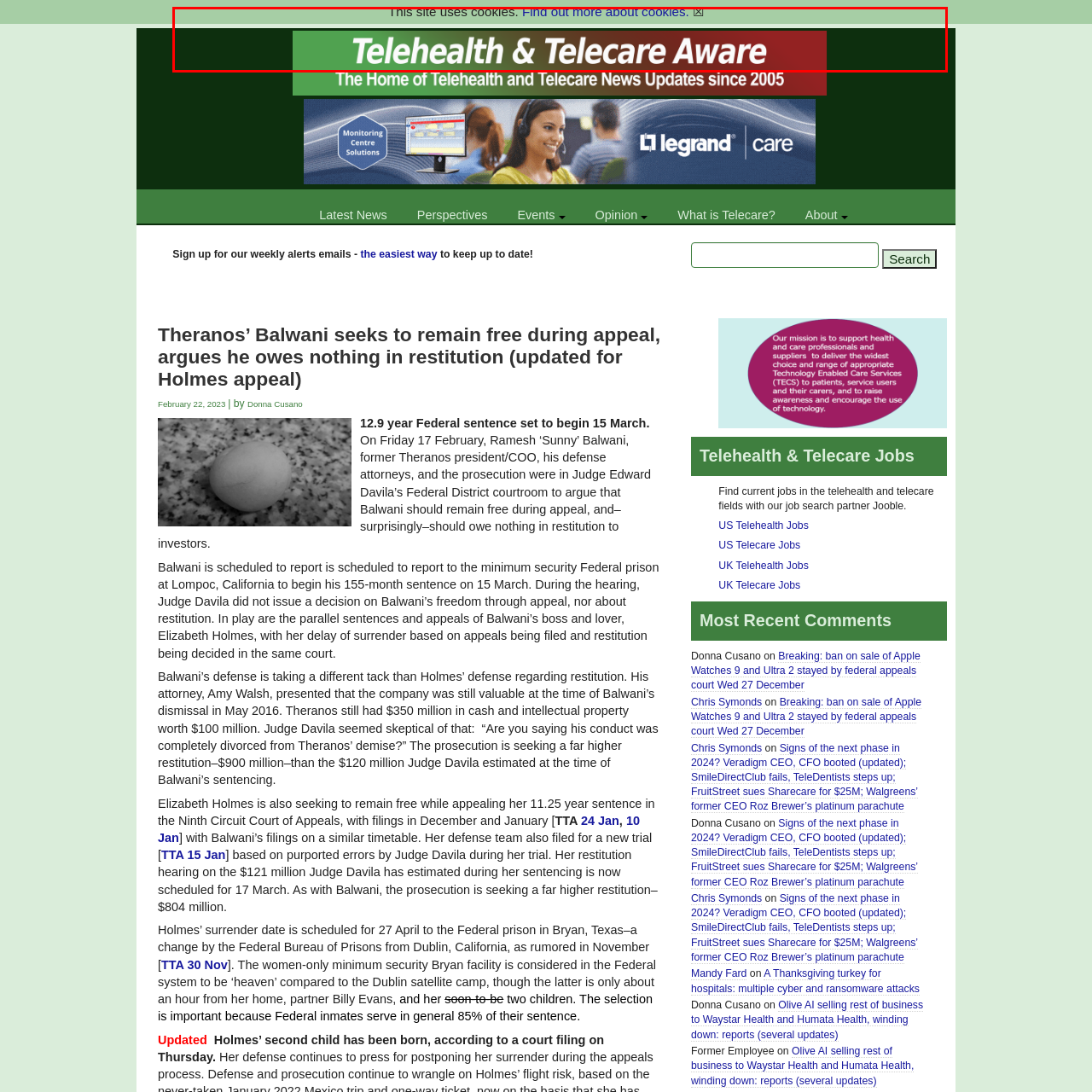Explain the image in the red bounding box with extensive details.

The image features the logo of "Telehealth & Telecare Aware," prominently displayed with bold, white text against a gradient background. The logo emphasizes the organization's focus on telehealth and telecare services, reflecting its commitment to advancing healthcare accessibility and technology. Positioned clearly, the logo captures the essence of the organization and serves as a focal point for visitors to the site, indicating its dedication to informing the public about developments in telehealth and telecare initiatives. The overall color scheme includes green and red hues, creating an inviting and visually appealing atmosphere.